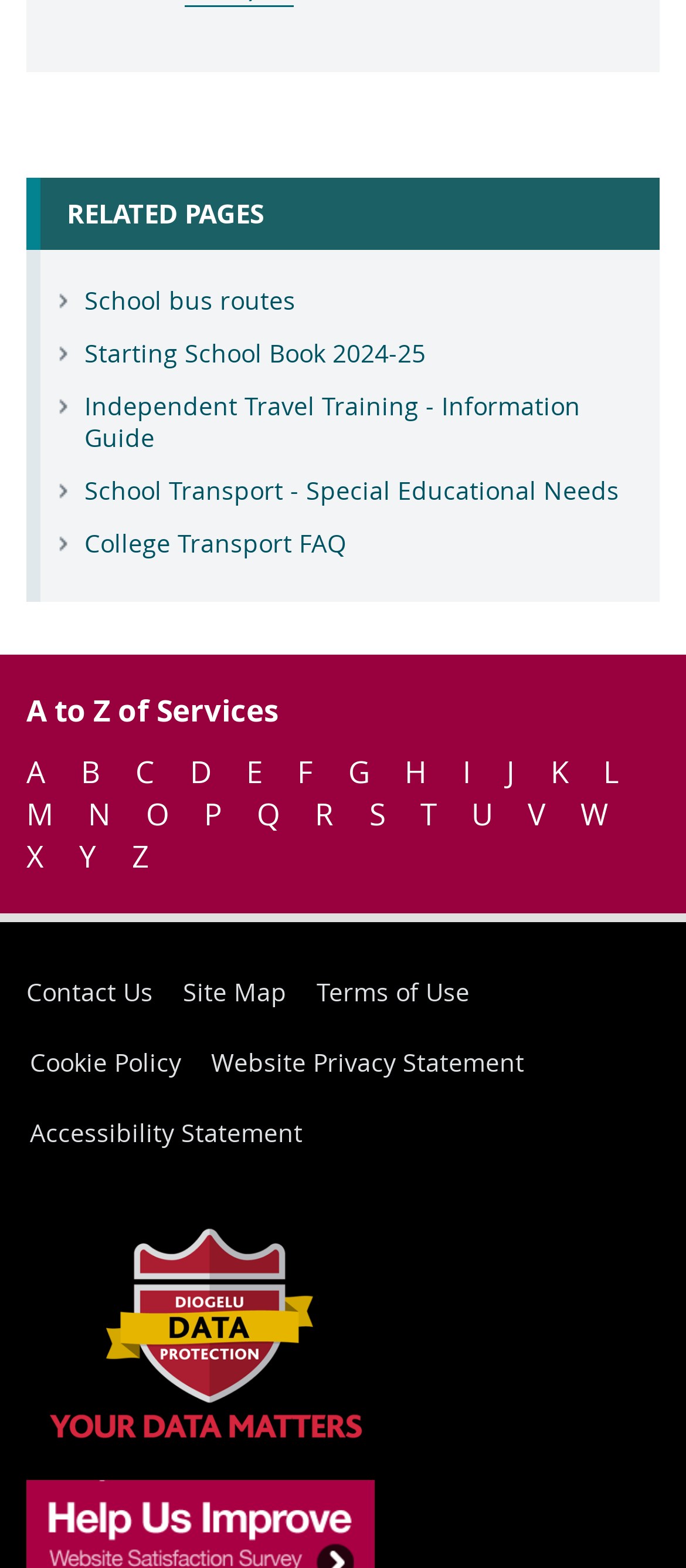What is the purpose of the 'A to Z' navigation?
Please use the image to deliver a detailed and complete answer.

The 'A to Z' navigation provides links to services categorized alphabetically, allowing users to quickly access specific services by clicking on the corresponding letter.